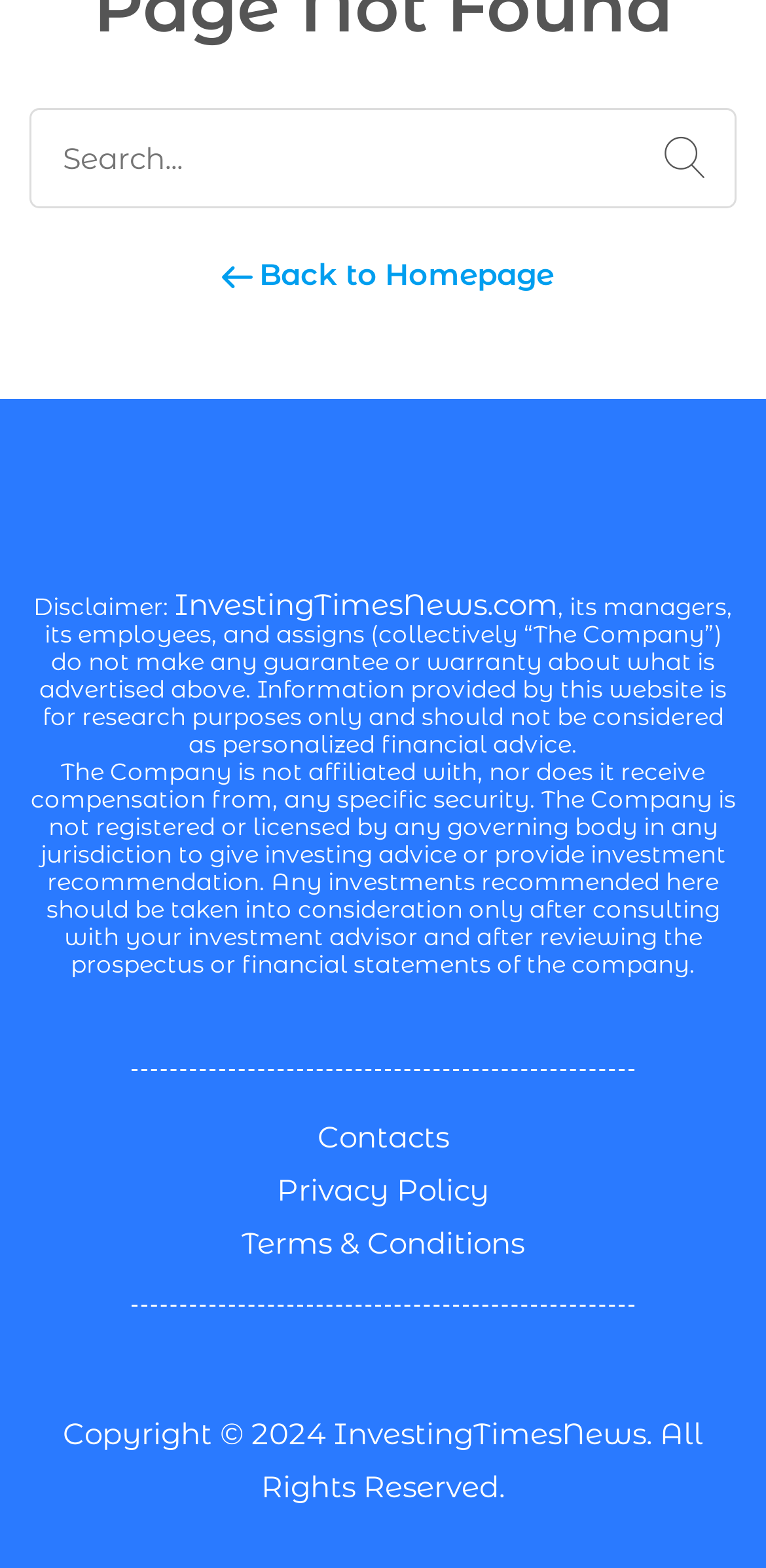Extract the bounding box of the UI element described as: "Privacy Policy".

[0.346, 0.742, 0.654, 0.776]